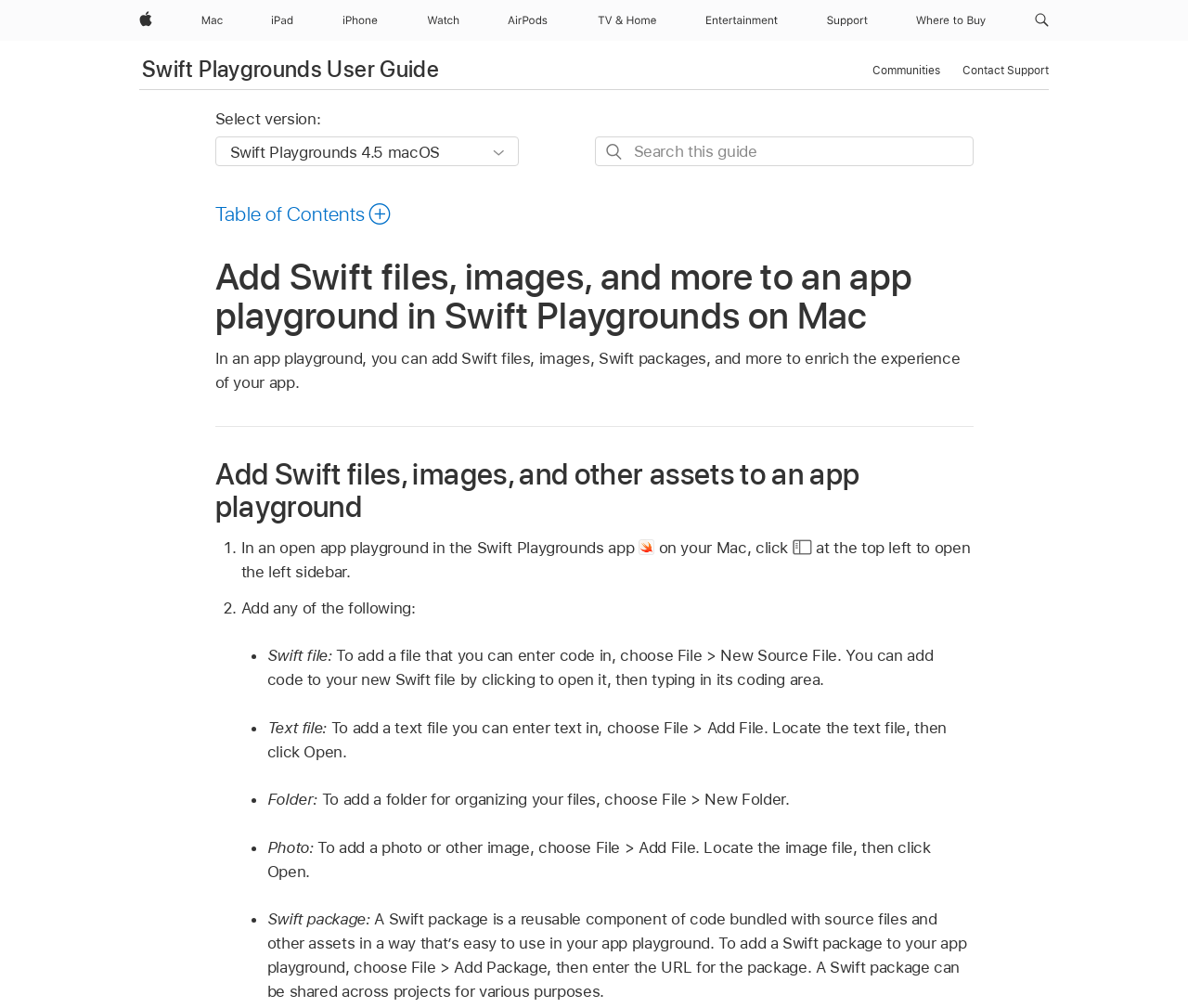Locate the bounding box coordinates of the clickable region necessary to complete the following instruction: "Search Support". Provide the coordinates in the format of four float numbers between 0 and 1, i.e., [left, top, right, bottom].

[0.865, 0.0, 0.889, 0.041]